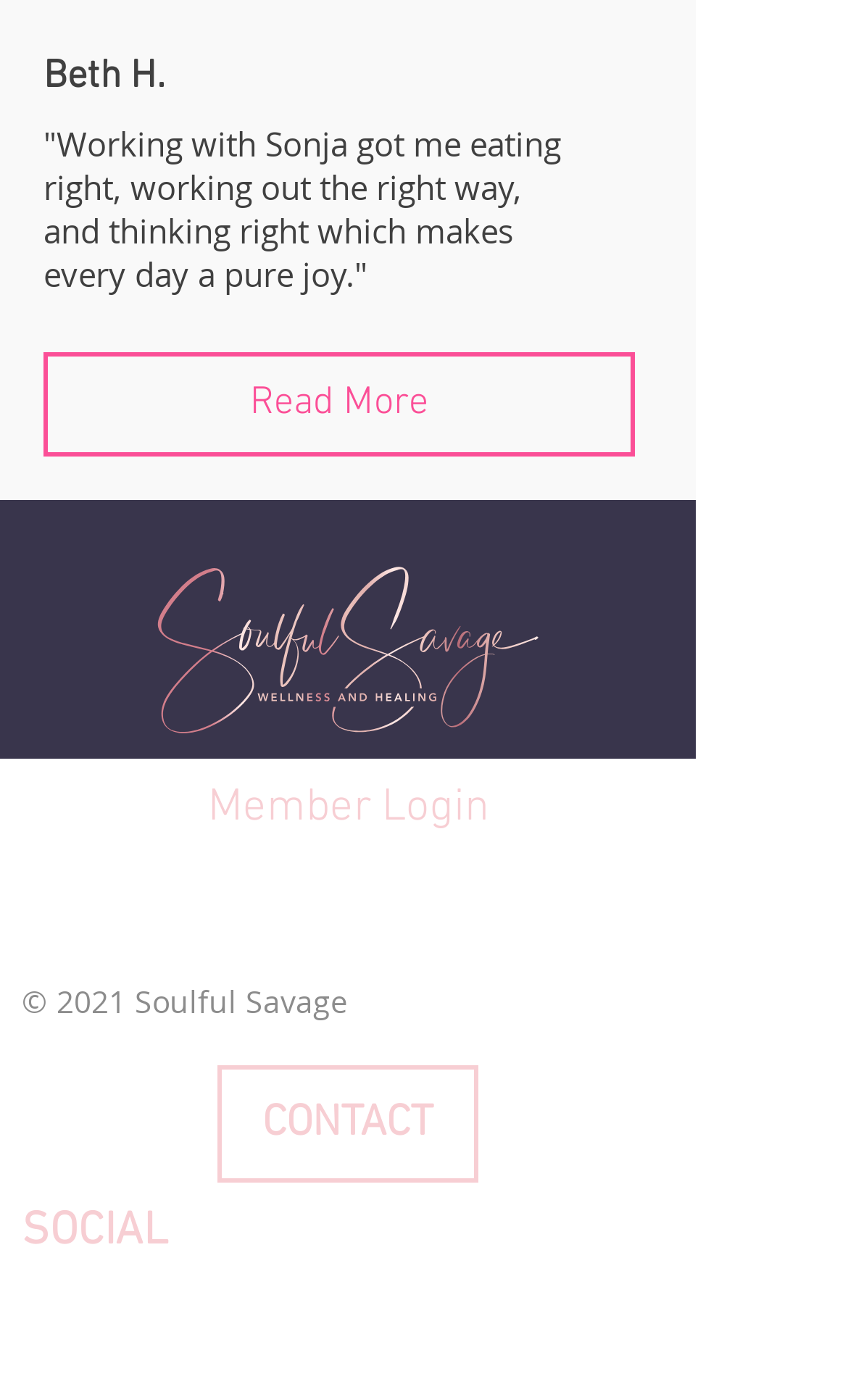Who is the person mentioned in the heading?
Based on the image content, provide your answer in one word or a short phrase.

Beth H.